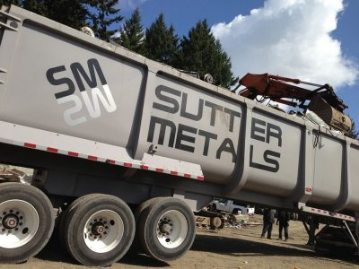What is the setting of the scene?
Please answer the question as detailed as possible.

The background of the image features tall trees under a partly cloudy sky, suggesting an outdoor setting typical of a scrap yard or recycling facility, which is consistent with the company's role in the recycling industry.